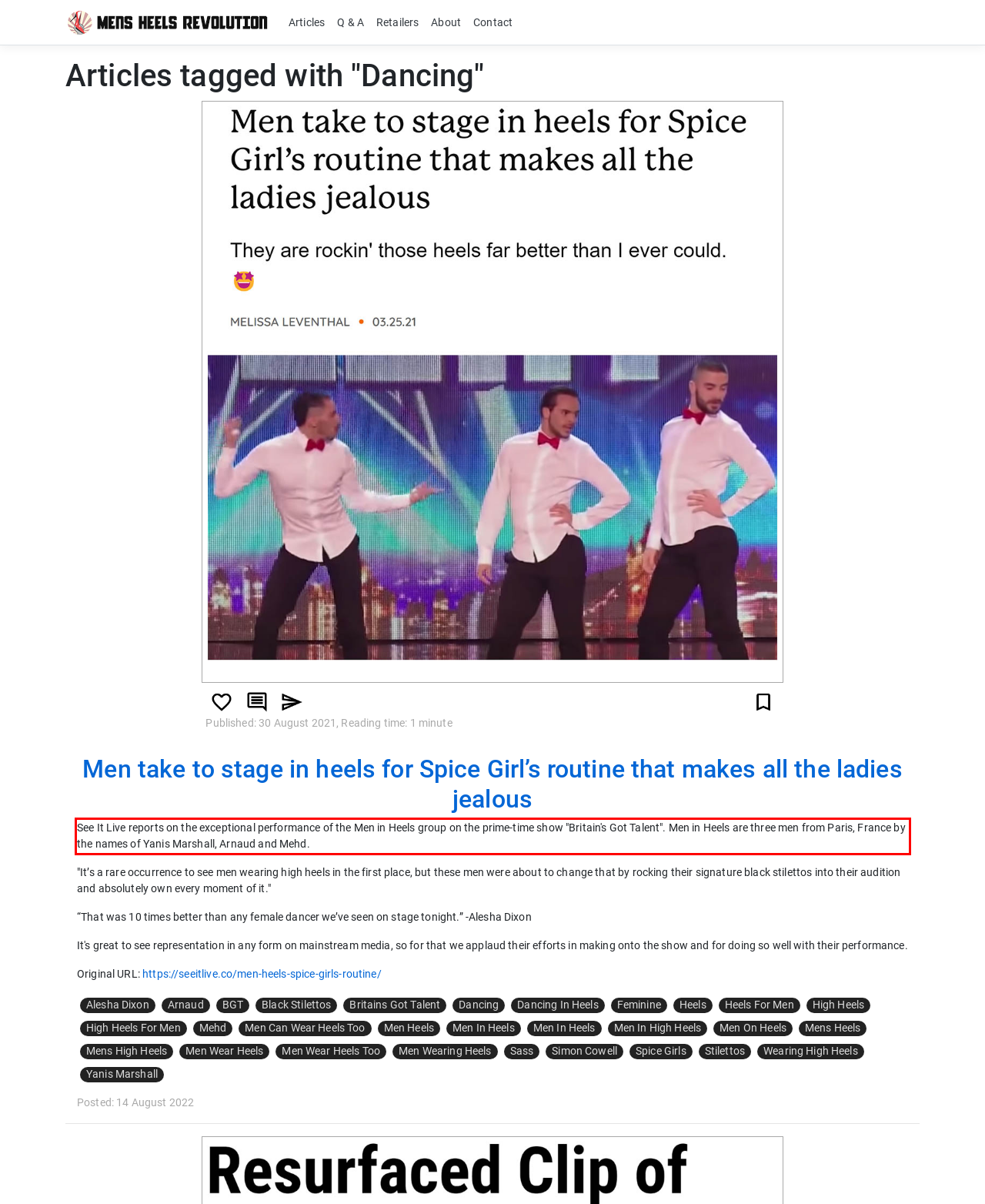Analyze the screenshot of a webpage where a red rectangle is bounding a UI element. Extract and generate the text content within this red bounding box.

See It Live reports on the exceptional performance of the Men in Heels group on the prime-time show "Britain's Got Talent". Men in Heels are three men from Paris, France by the names of Yanis Marshall, Arnaud and Mehd.